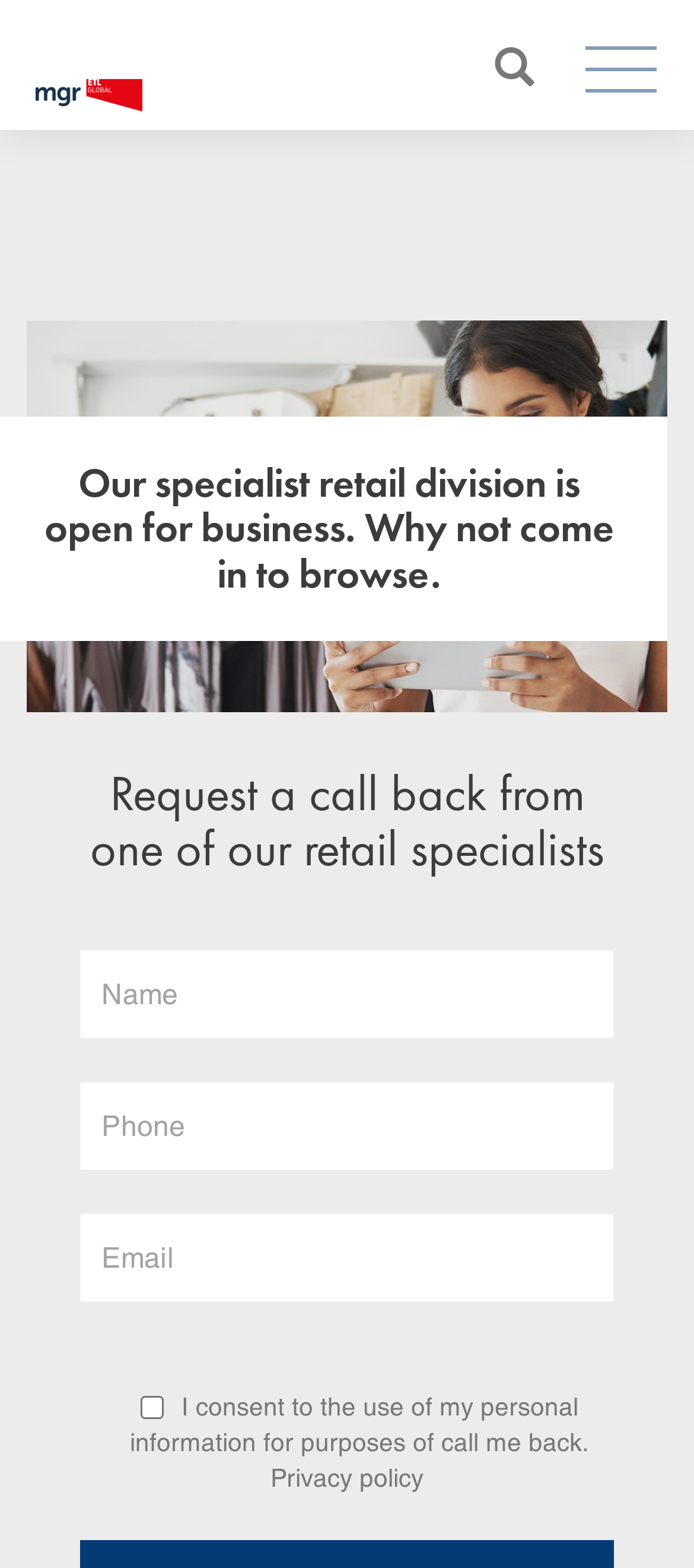Please determine the bounding box coordinates for the element with the description: "name="text-710" placeholder="Phone"".

[0.115, 0.689, 0.885, 0.746]